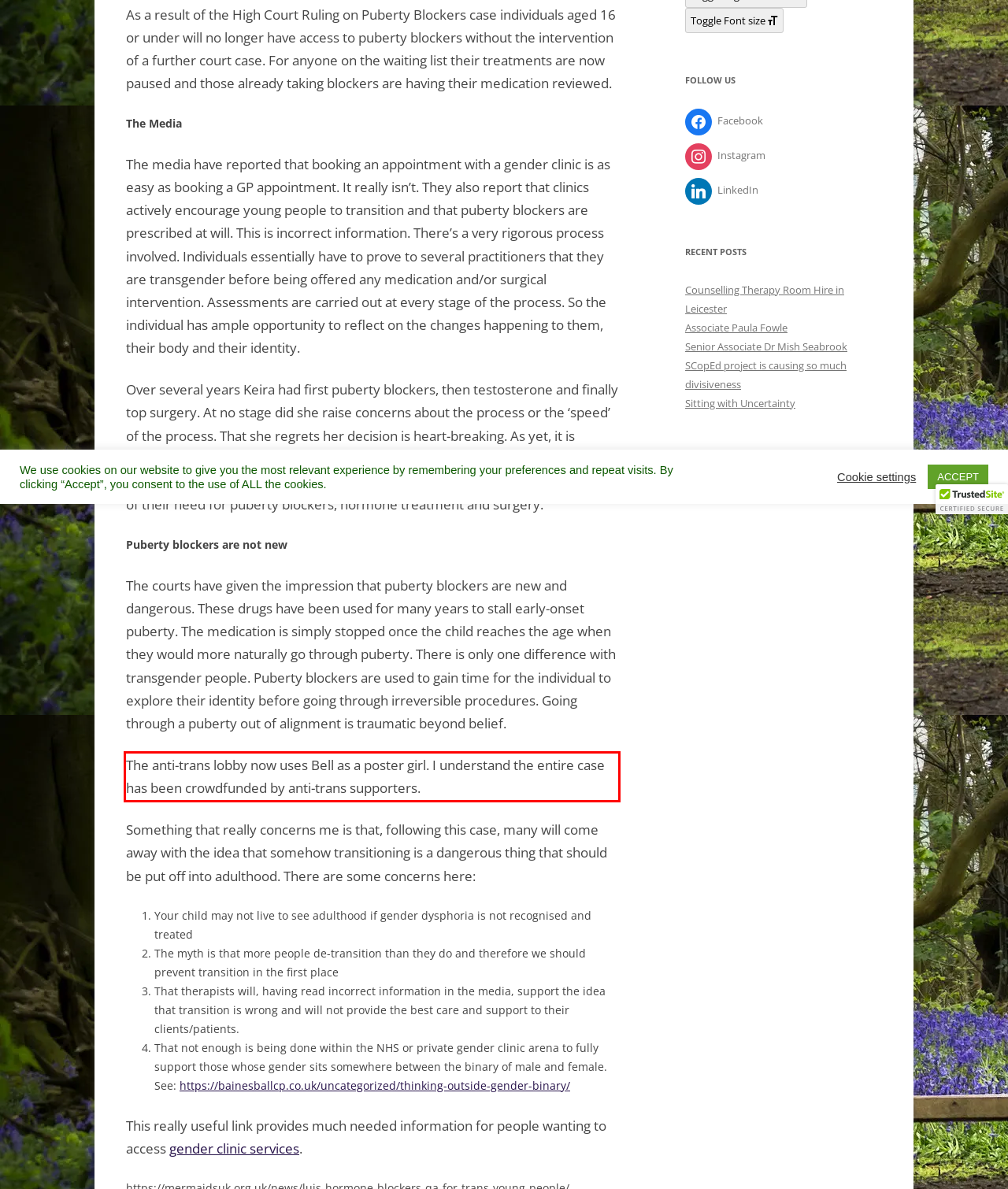You have a screenshot of a webpage where a UI element is enclosed in a red rectangle. Perform OCR to capture the text inside this red rectangle.

The anti-trans lobby now uses Bell as a poster girl. I understand the entire case has been crowdfunded by anti-trans supporters.